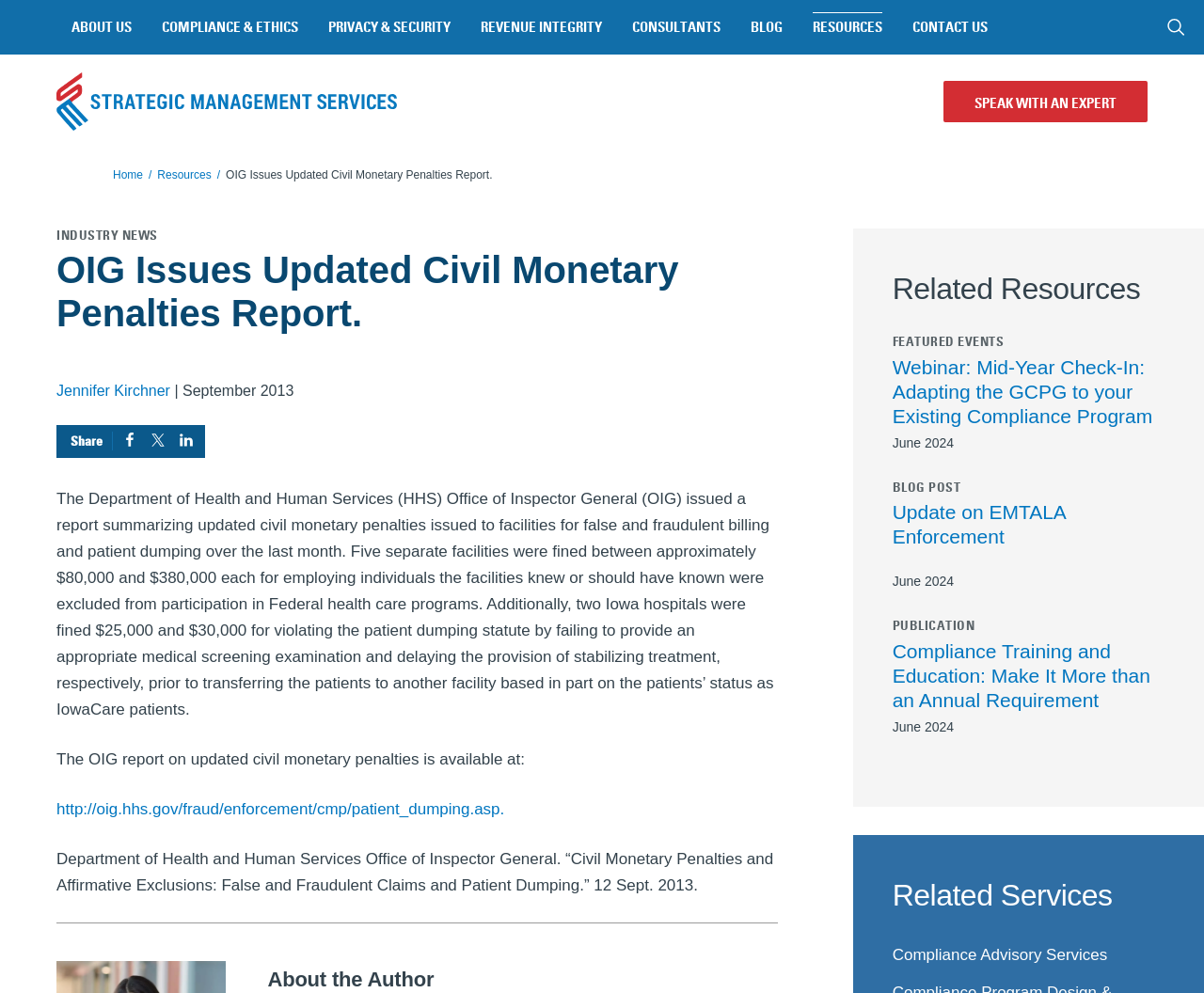Please identify the bounding box coordinates of the element's region that needs to be clicked to fulfill the following instruction: "View the OIG report". The bounding box coordinates should consist of four float numbers between 0 and 1, i.e., [left, top, right, bottom].

[0.047, 0.806, 0.419, 0.824]